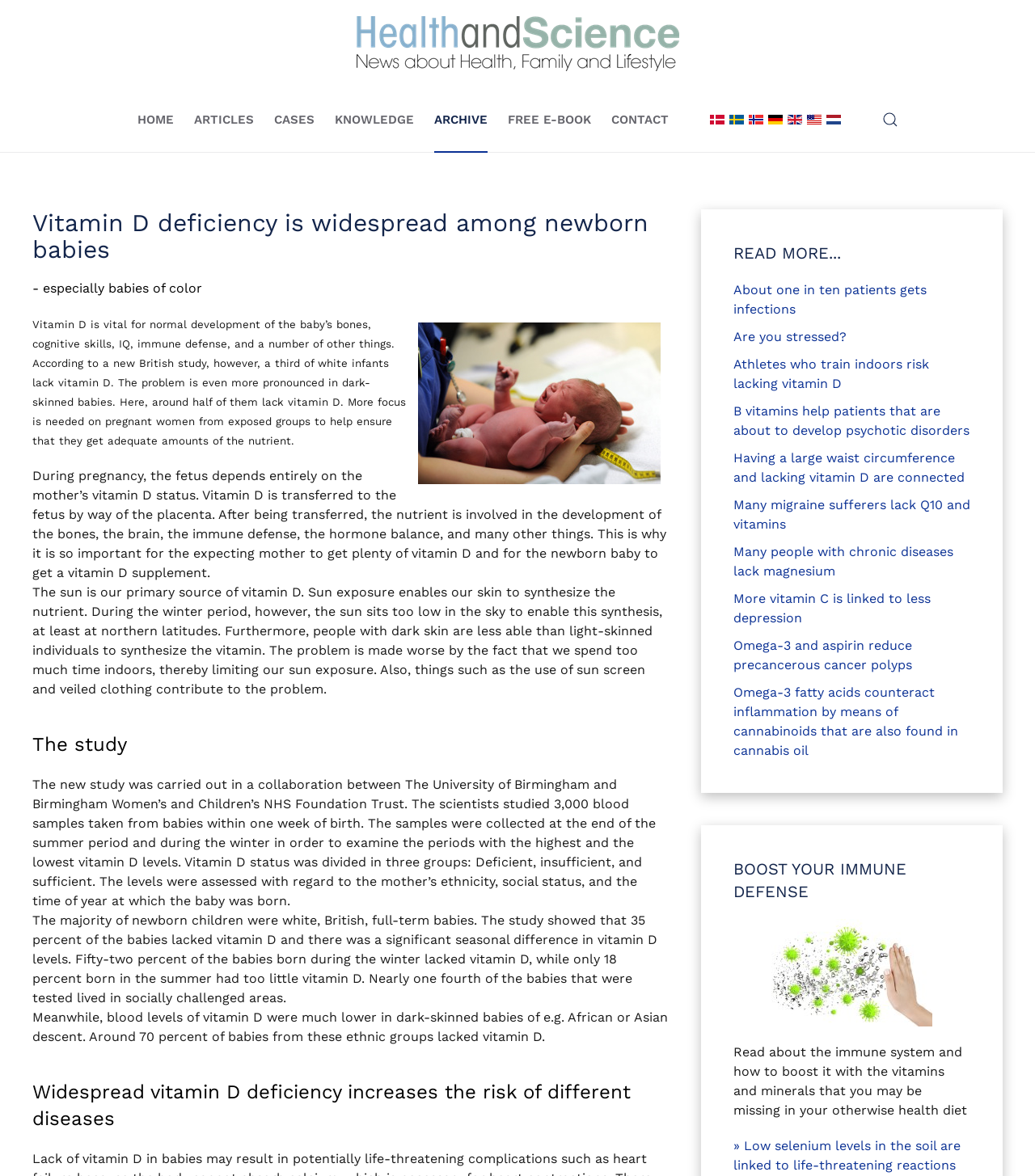Answer the question in a single word or phrase:
What is the main topic of this webpage?

Vitamin D deficiency